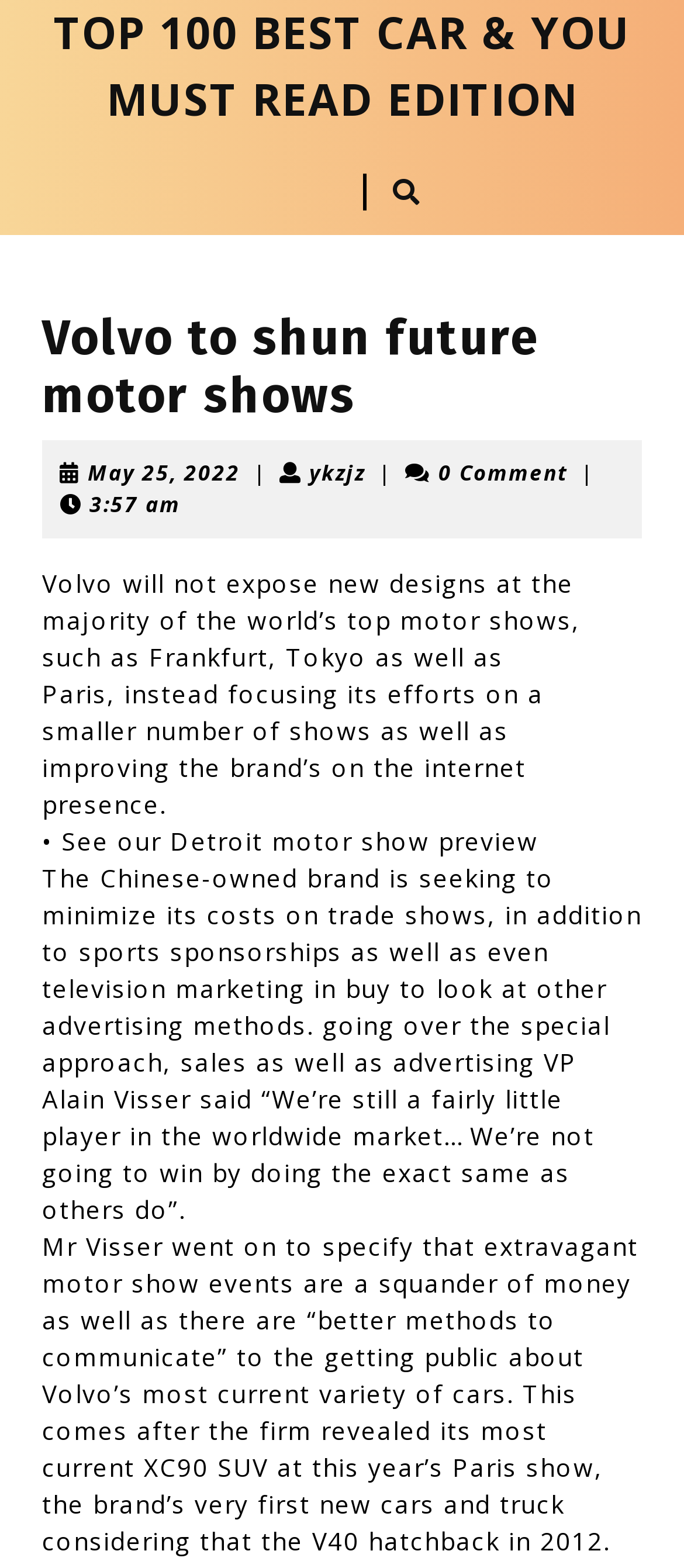Please give a short response to the question using one word or a phrase:
What is the date of the article?

May 25, 2022